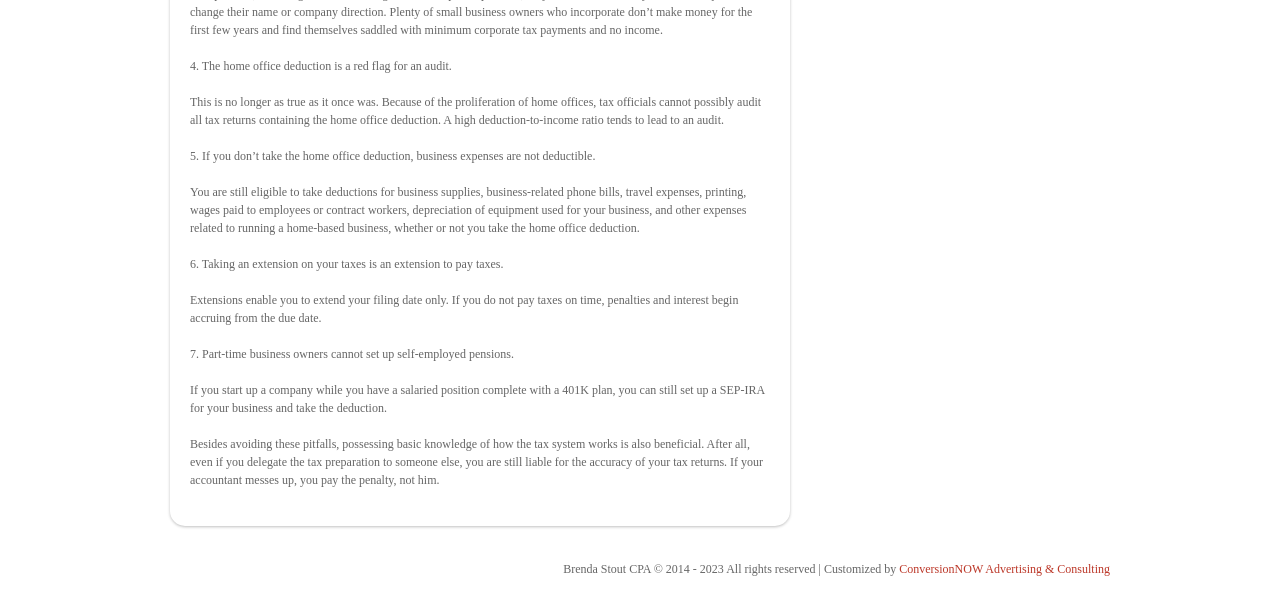What is the myth about the home office deduction?
Please ensure your answer to the question is detailed and covers all necessary aspects.

According to the webpage, the myth is that the home office deduction is a red flag for an audit, but this is no longer true due to the proliferation of home offices, and tax officials cannot possibly audit all tax returns containing the home office deduction.